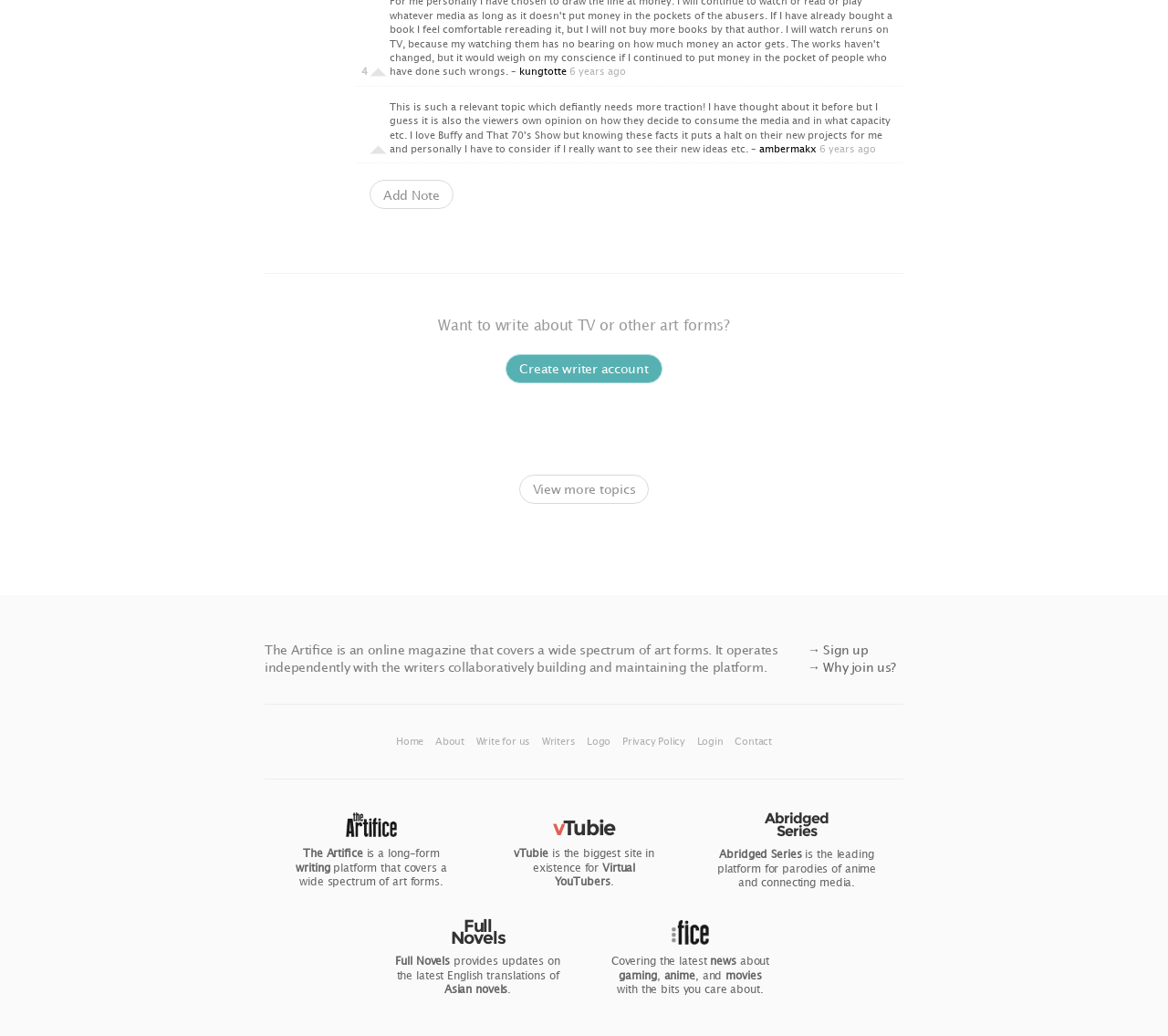Locate the bounding box coordinates of the UI element described by: "AbridgedSeries". Provide the coordinates as four float numbers between 0 and 1, formatted as [left, top, right, bottom].

[0.655, 0.783, 0.71, 0.81]